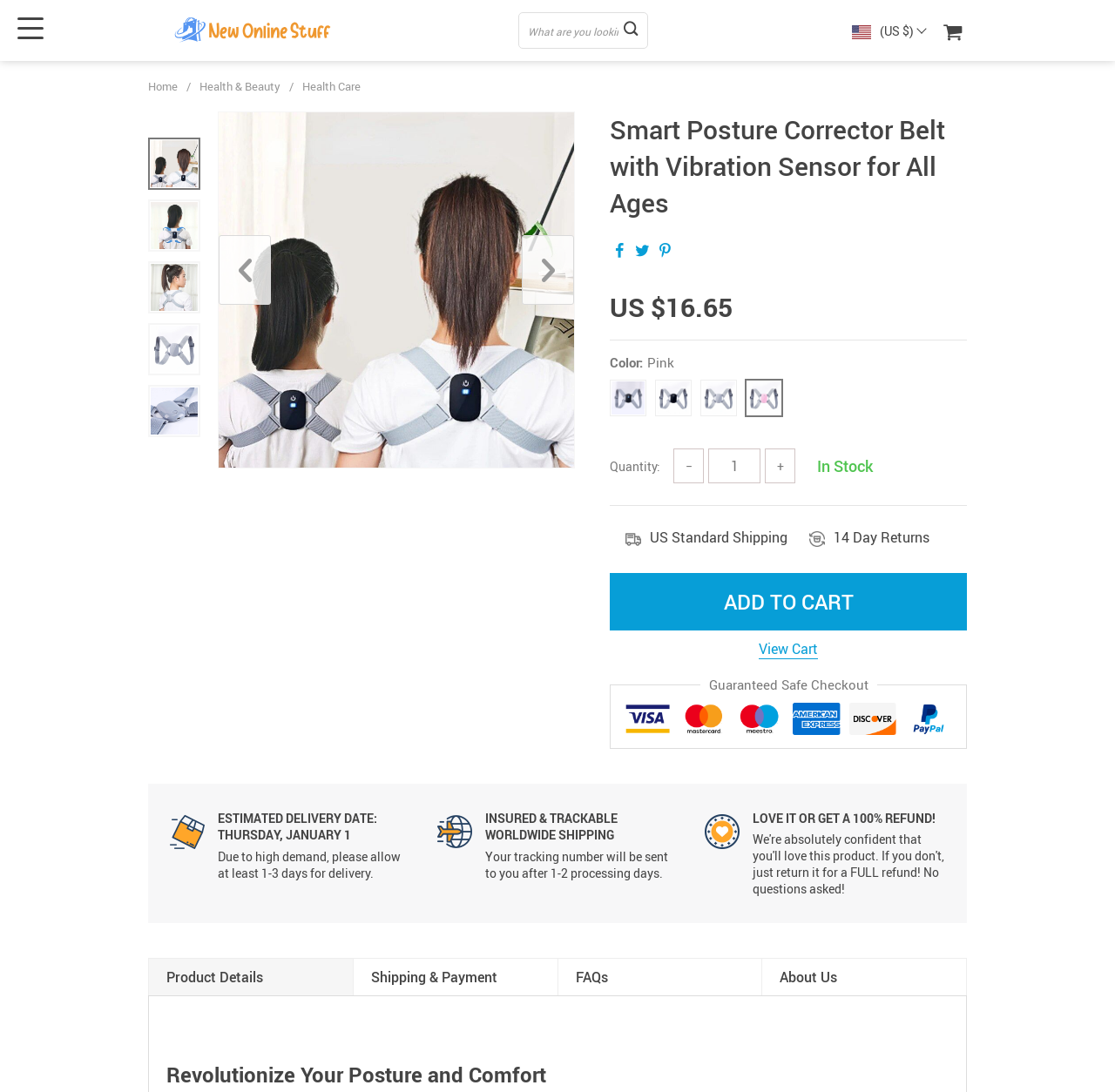Locate the bounding box coordinates of the element I should click to achieve the following instruction: "Add to cart".

[0.547, 0.525, 0.867, 0.577]